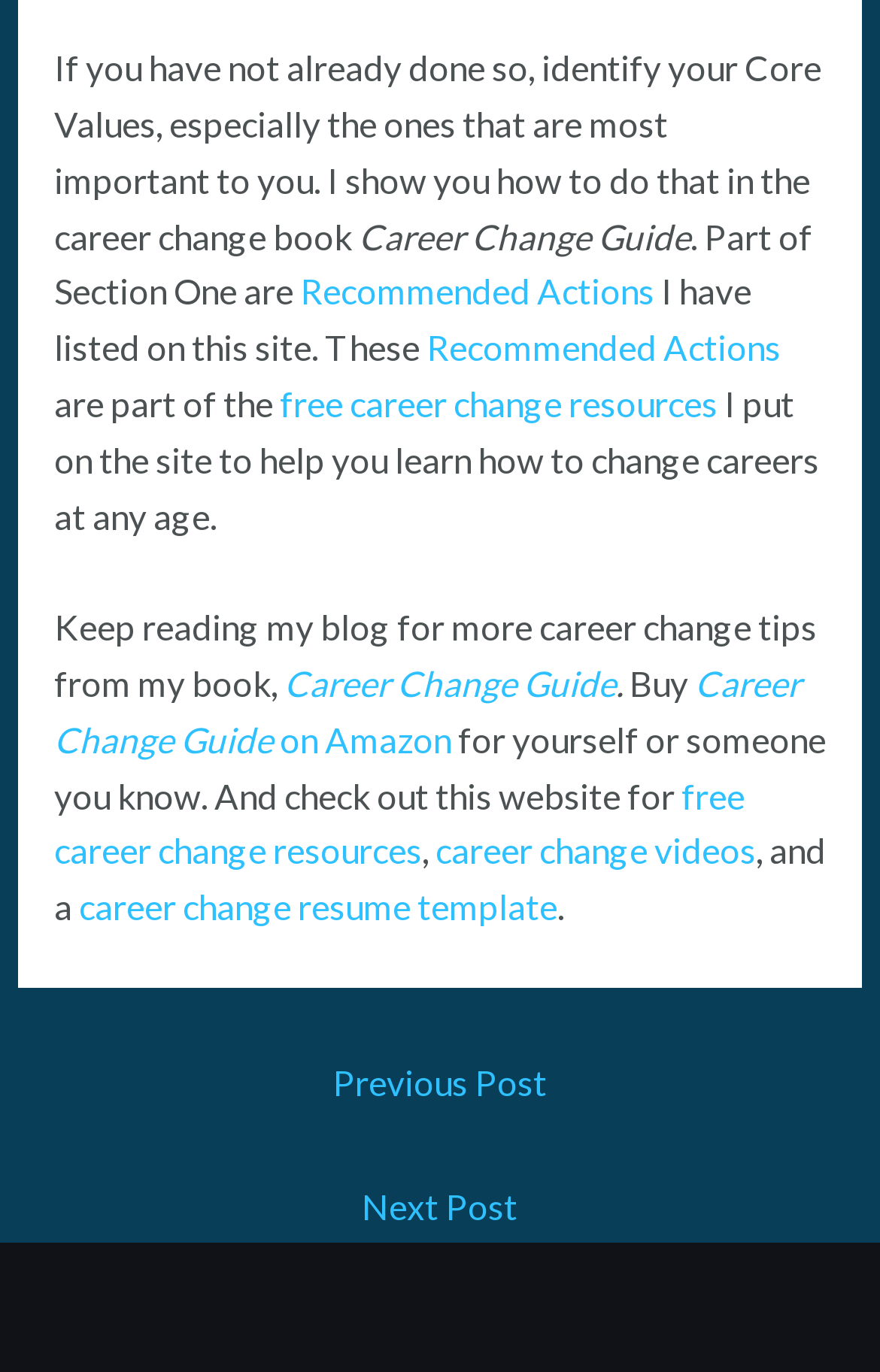Identify the bounding box for the element characterized by the following description: "Career Change Guide on Amazon".

[0.061, 0.483, 0.91, 0.554]